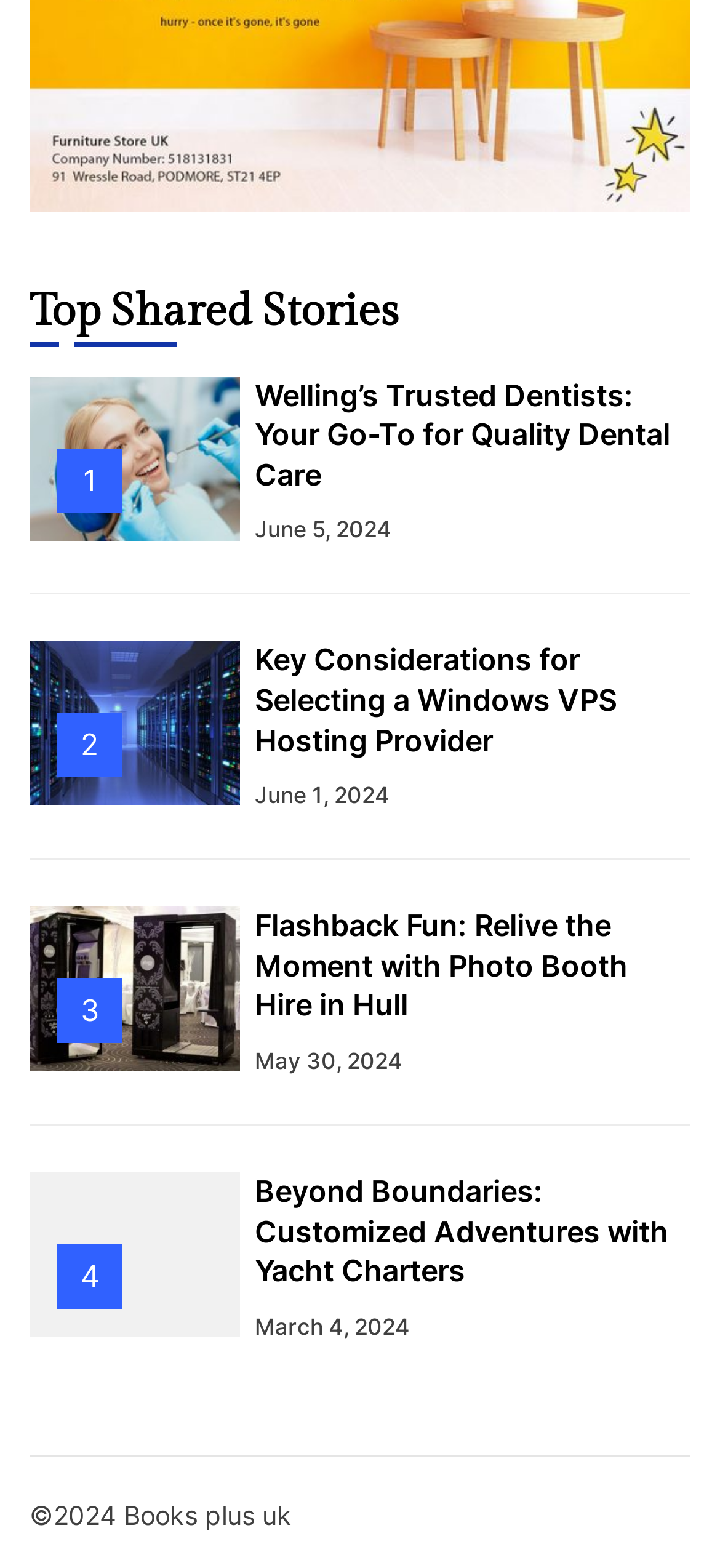Respond to the following question with a brief word or phrase:
What is the date of the third article?

May 30, 2024